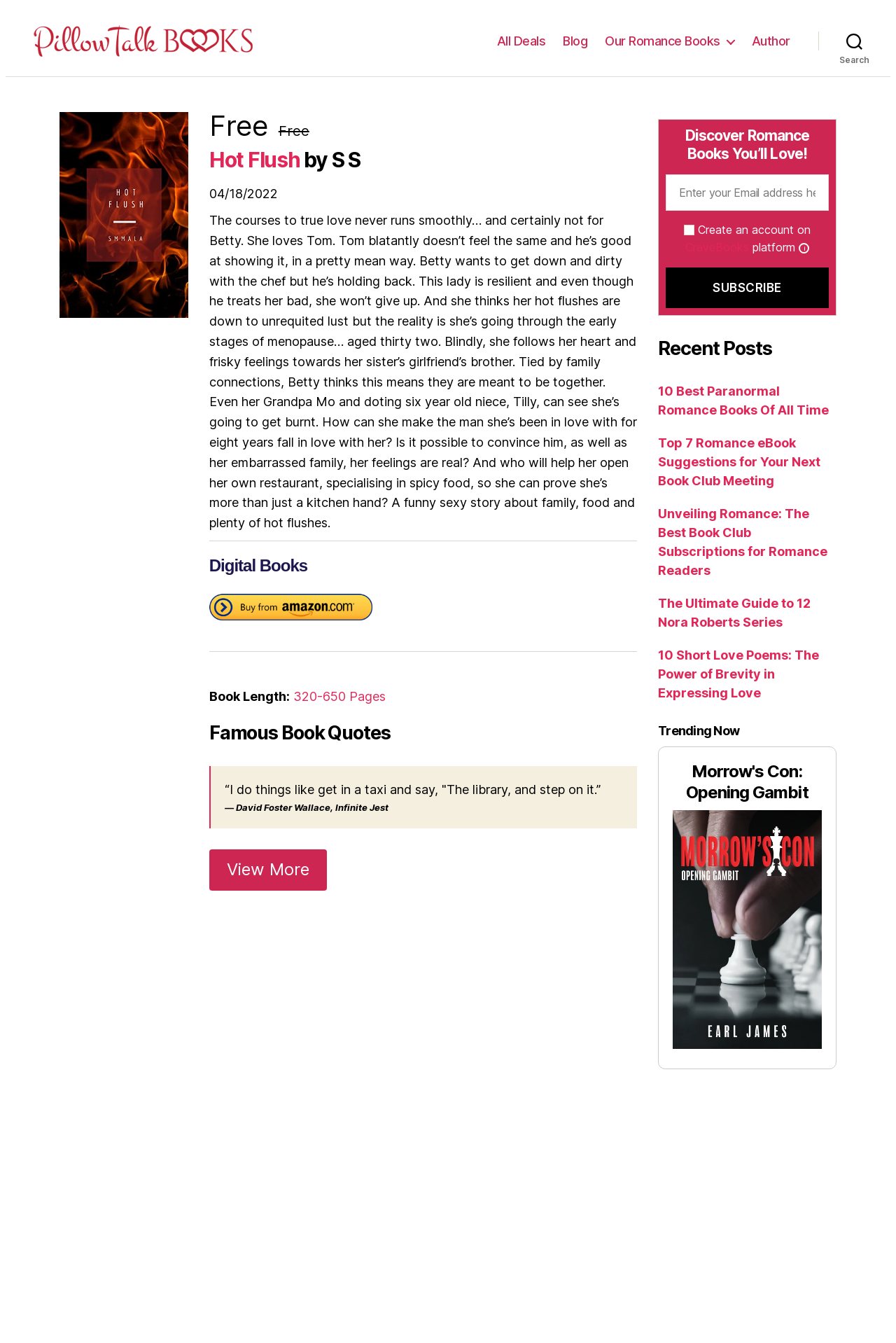Determine the bounding box coordinates of the clickable element to achieve the following action: 'View Hot Flush on Amazon'. Provide the coordinates as four float values between 0 and 1, formatted as [left, top, right, bottom].

[0.233, 0.442, 0.415, 0.467]